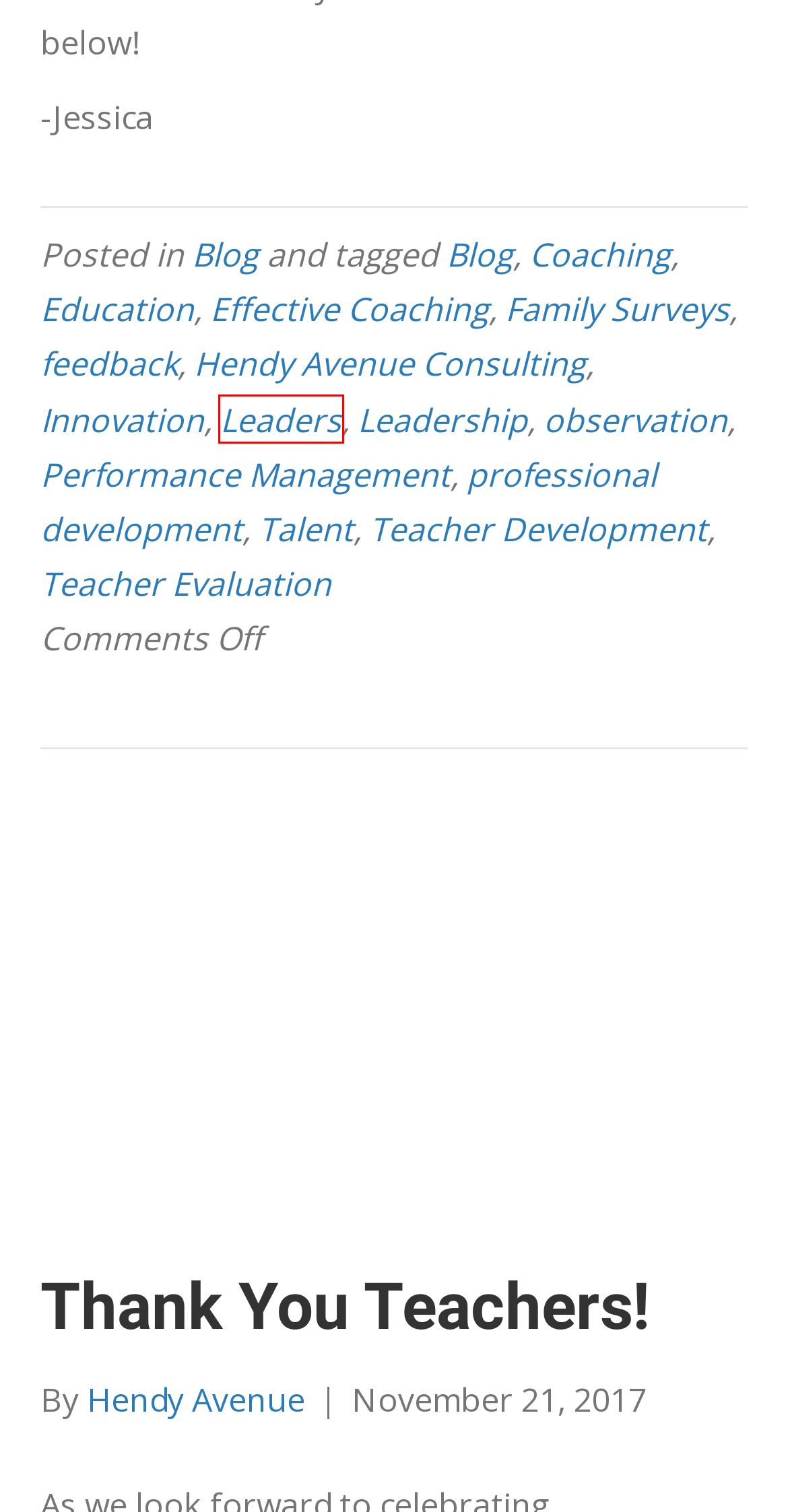You have a screenshot of a webpage with a red bounding box around an element. Identify the webpage description that best fits the new page that appears after clicking the selected element in the red bounding box. Here are the candidates:
A. Leaders – Hendy Avenue
B. Thank You Teachers! – Hendy Avenue
C. Performance Management – Hendy Avenue
D. Teacher Leadership – Hendy Avenue
E. Family Surveys – Hendy Avenue
F. observation – Hendy Avenue
G. Talent – Hendy Avenue
H. KIPP Austin – Hendy Avenue

A